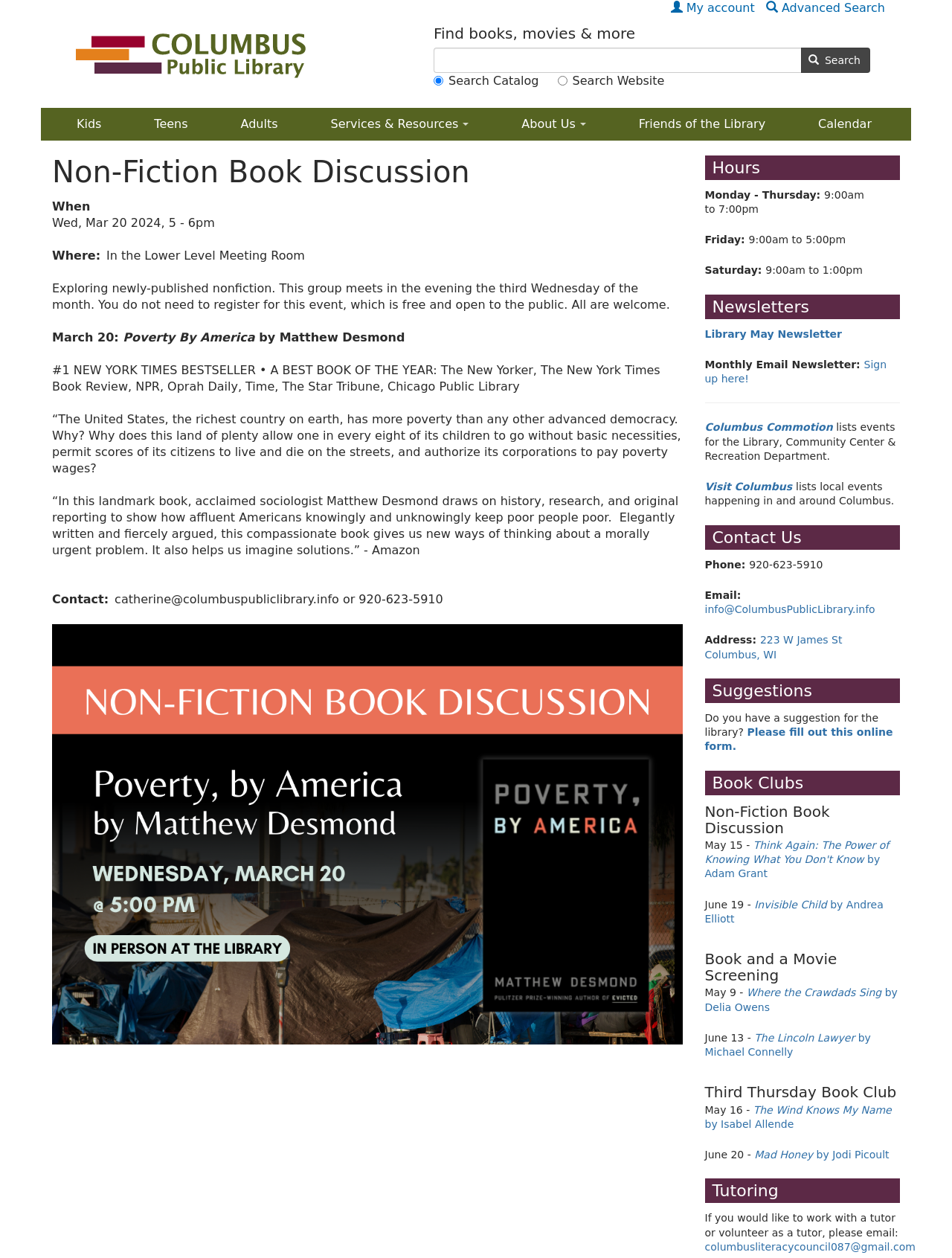Specify the bounding box coordinates of the area to click in order to follow the given instruction: "go to home page."

None